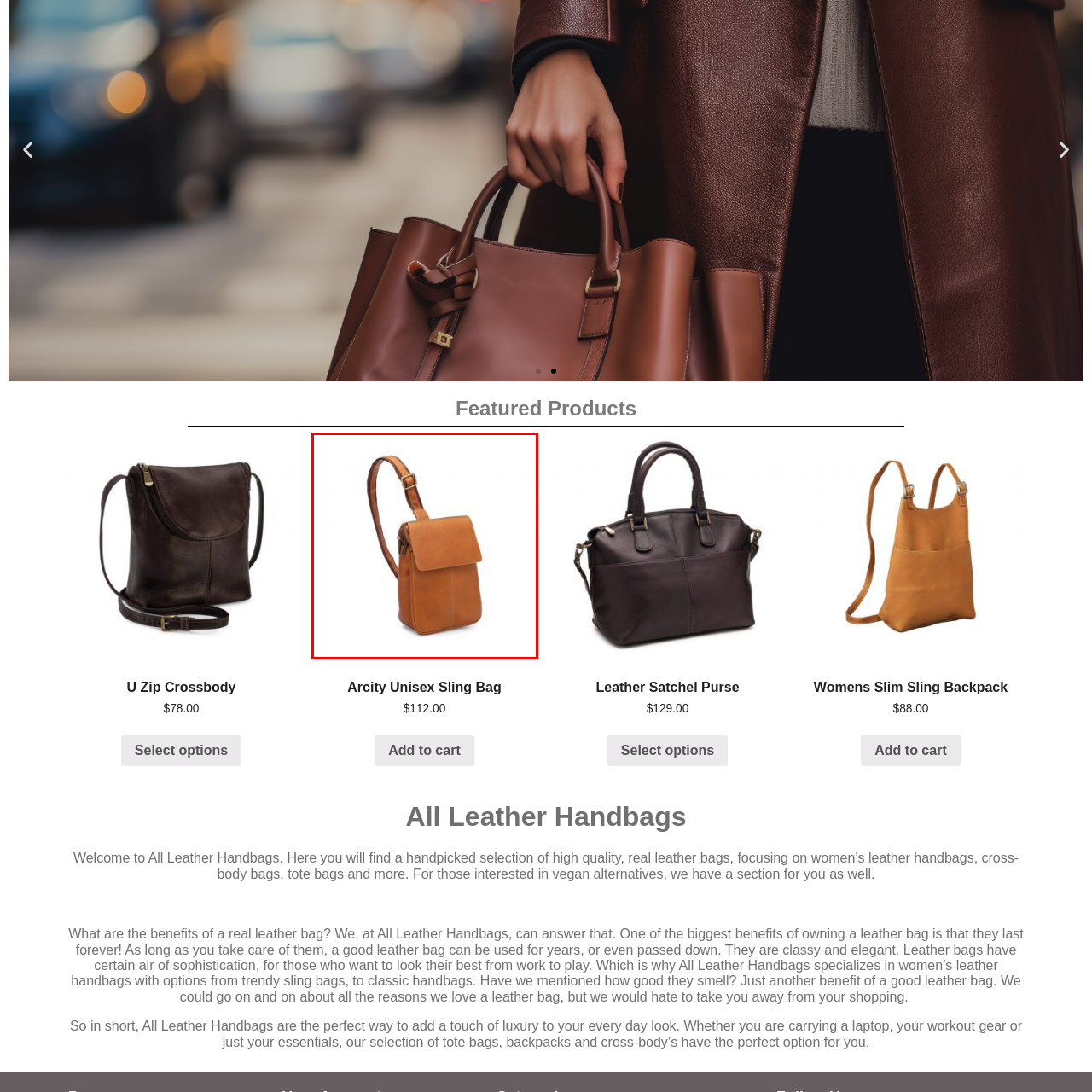Is the shoulder strap of the bag adjustable?
Inspect the part of the image highlighted by the red bounding box and give a detailed answer to the question.

According to the caption, the bag is 'equipped with an adjustable shoulder strap for comfort and convenience', which implies that the shoulder strap can be adjusted to fit the user's comfort.